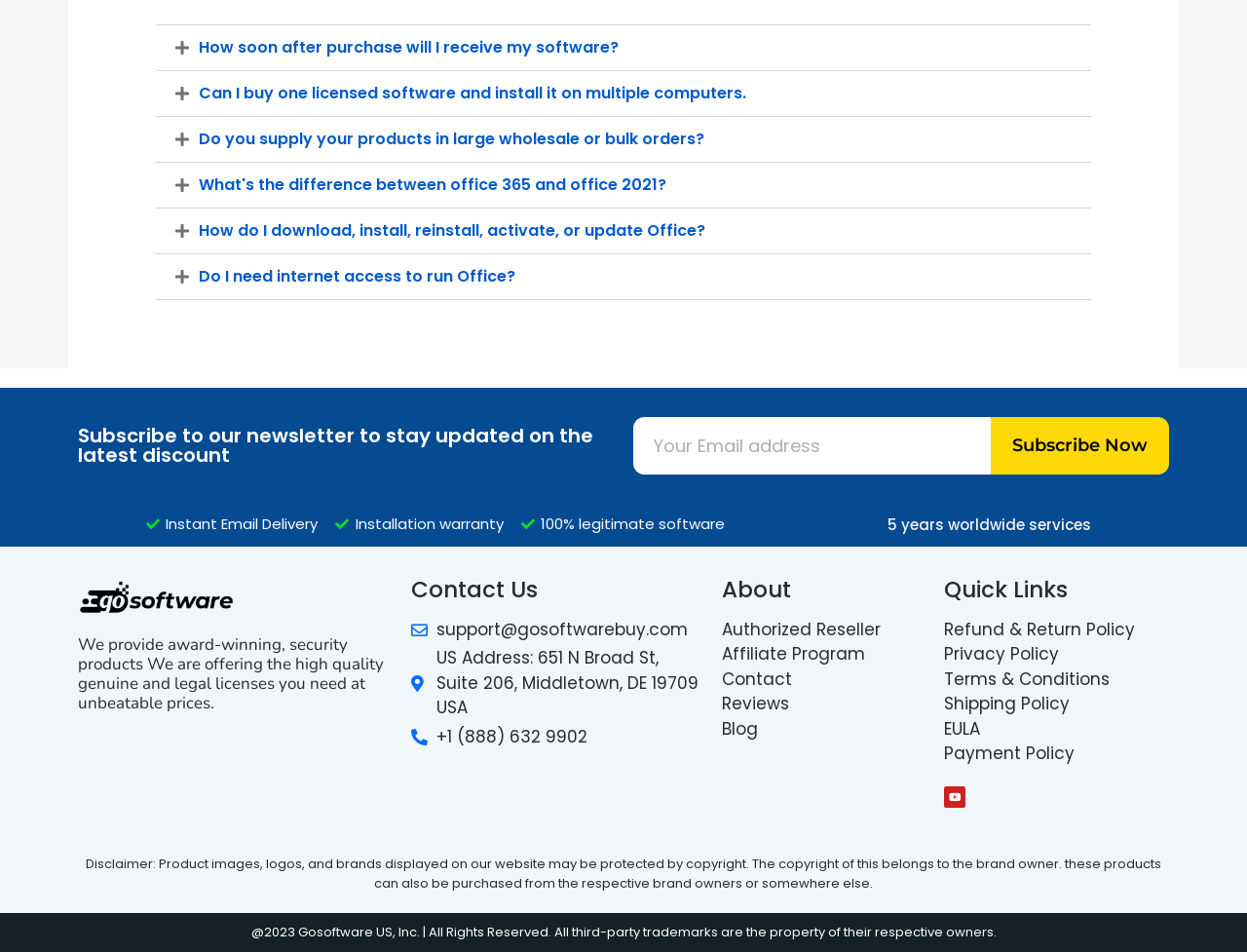Locate the bounding box coordinates of the area that needs to be clicked to fulfill the following instruction: "go to HOME". The coordinates should be in the format of four float numbers between 0 and 1, namely [left, top, right, bottom].

None